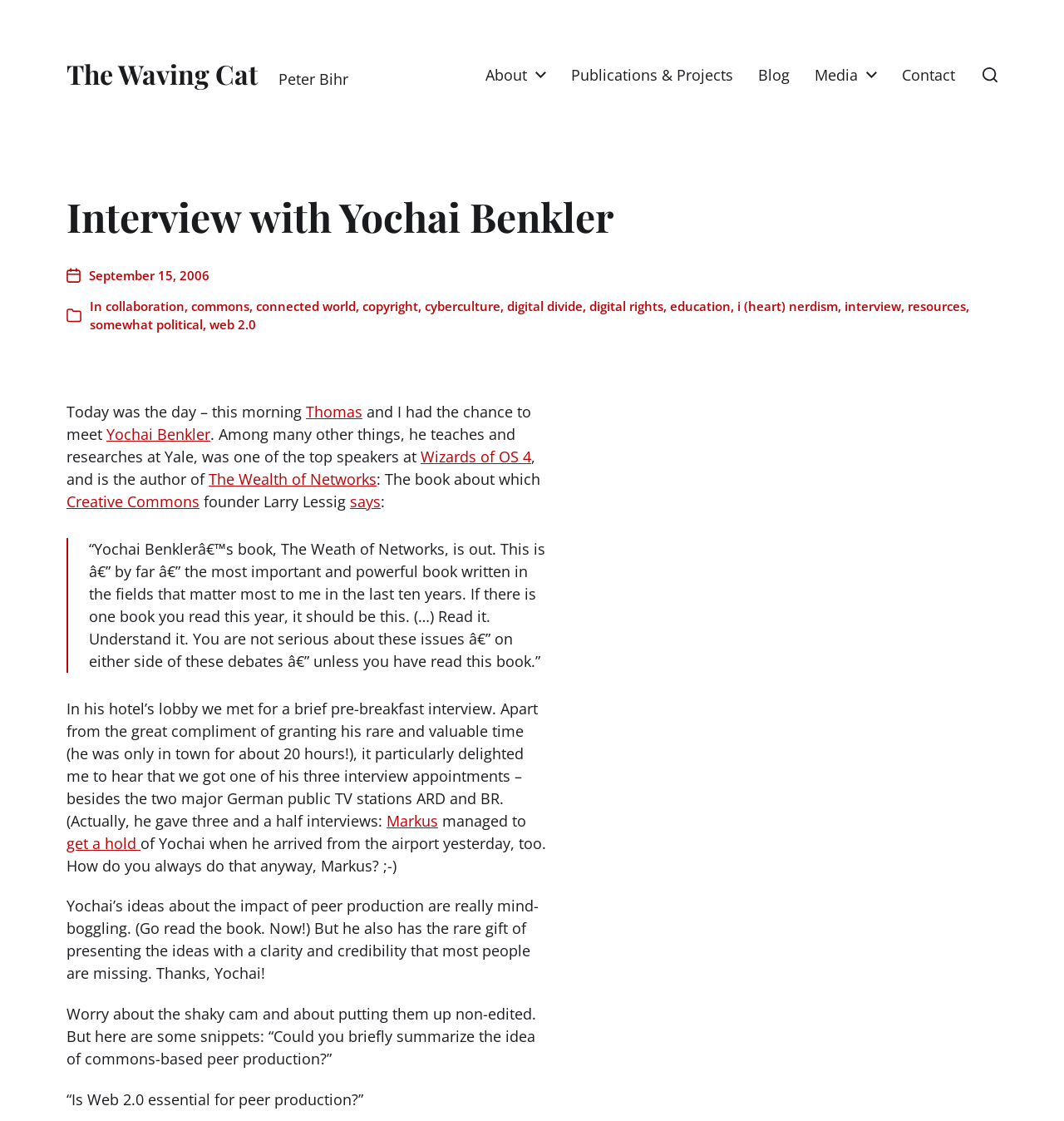Locate the bounding box coordinates of the element I should click to achieve the following instruction: "Check the post date of the interview".

[0.062, 0.237, 0.197, 0.254]